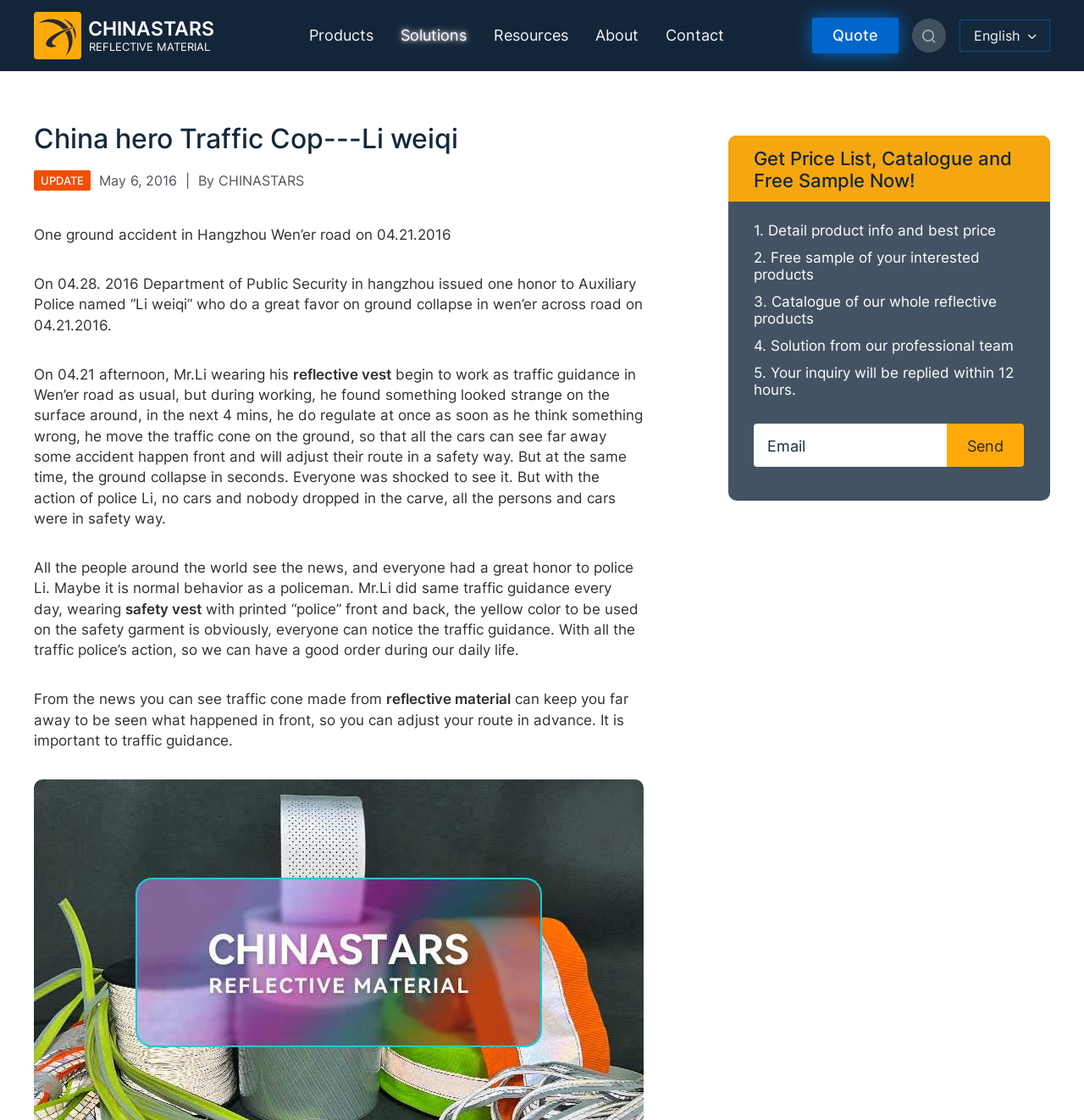Determine the main text heading of the webpage and provide its content.

China hero Traffic Cop---Li weiqi